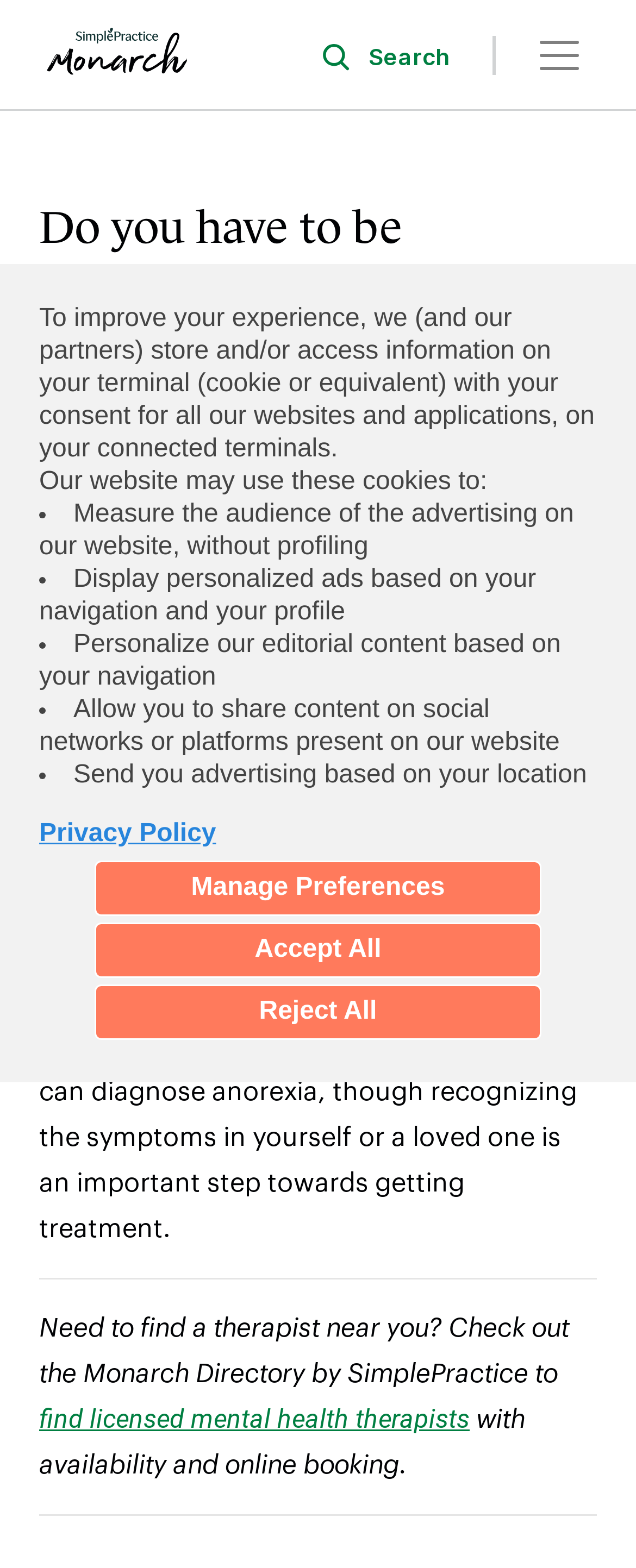Determine the bounding box coordinates for the UI element matching this description: "Monarch".

[0.062, 0.014, 0.308, 0.056]